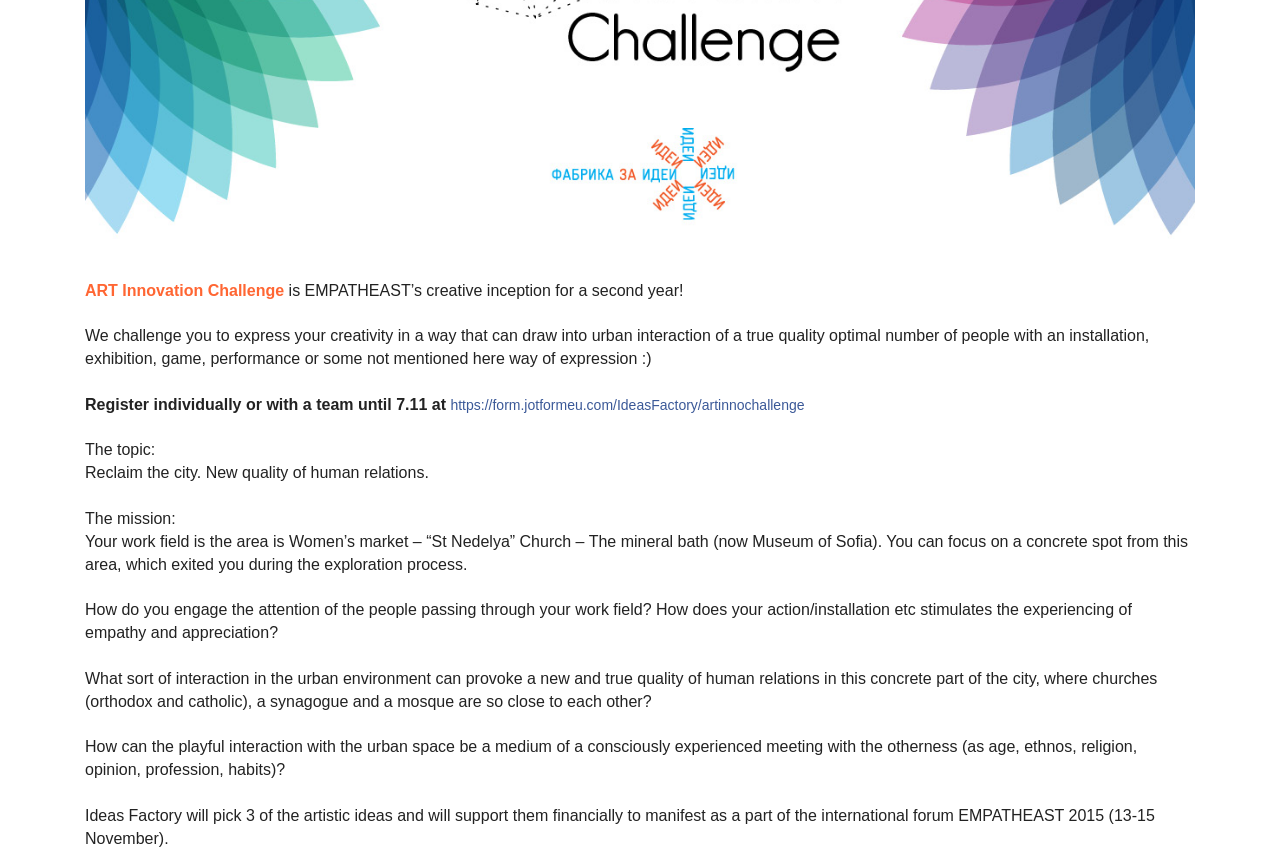Given the element description https://form.jotformeu.com/IdeasFactory/artinnochallenge, identify the bounding box coordinates for the UI element on the webpage screenshot. The format should be (top-left x, top-left y, bottom-right x, bottom-right y), with values between 0 and 1.

[0.352, 0.466, 0.629, 0.485]